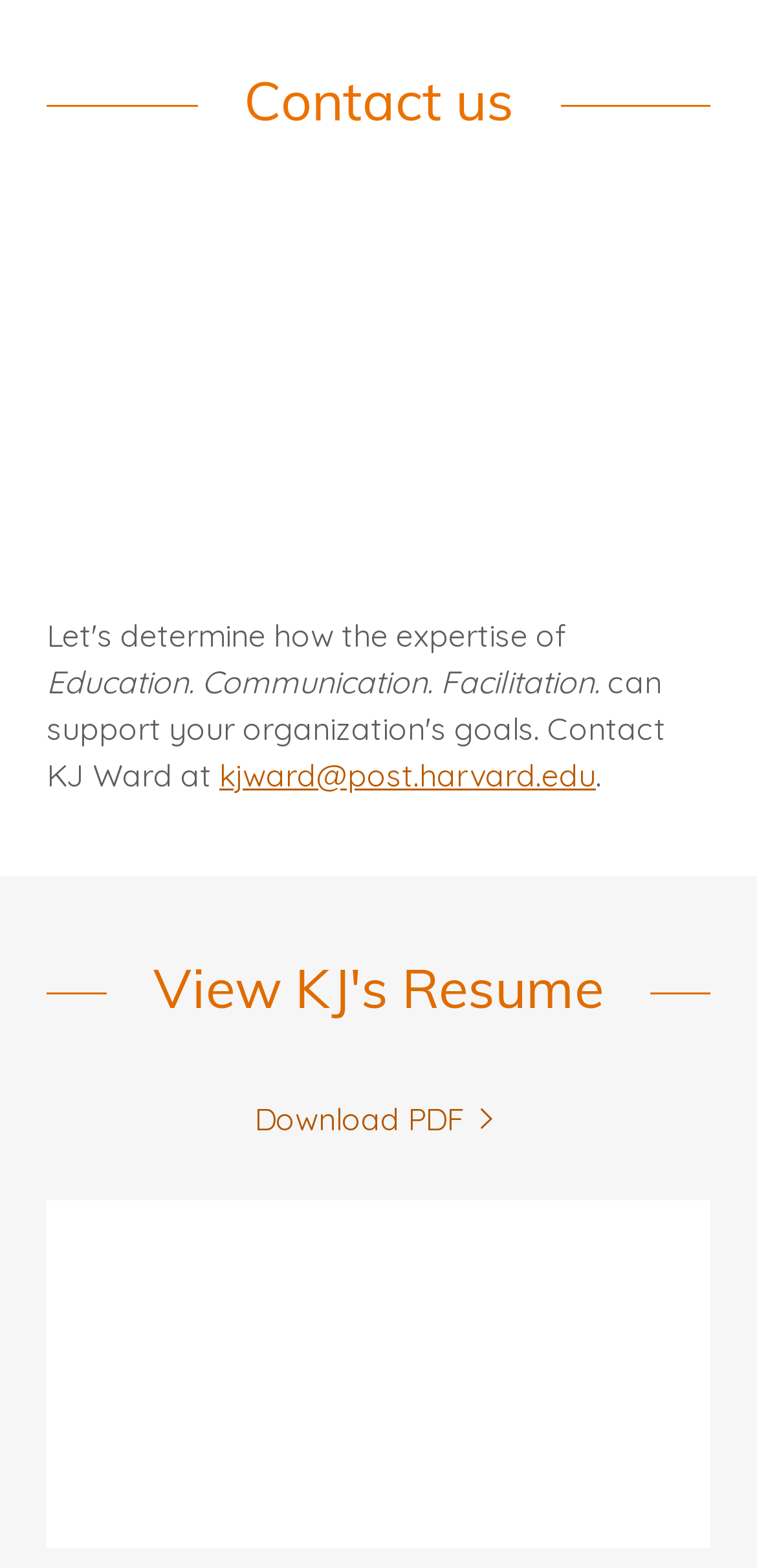Provide the bounding box coordinates for the UI element that is described by this text: "Download PDF". The coordinates should be in the form of four float numbers between 0 and 1: [left, top, right, bottom].

[0.336, 0.701, 0.664, 0.726]